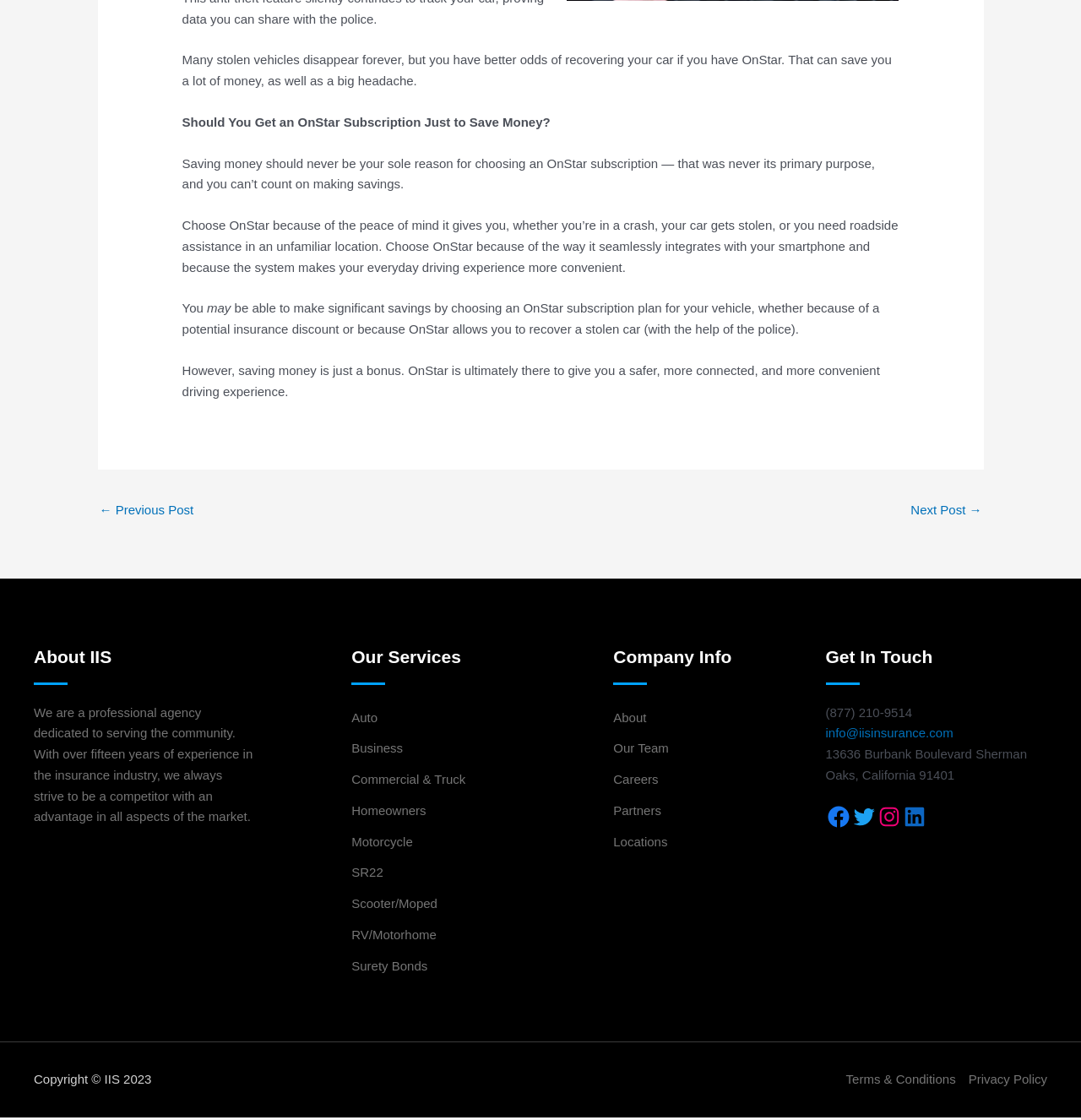What type of agency is IIS?
Please look at the screenshot and answer using one word or phrase.

Insurance agency